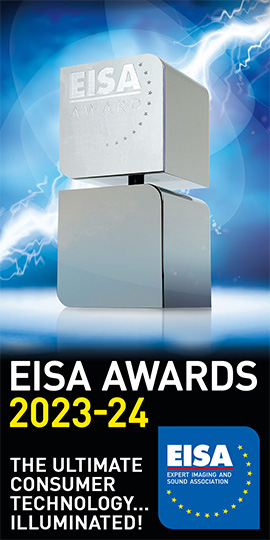Generate an in-depth description of the visual content.

The image prominently features the trophy associated with the EISA Awards for the year 2023-24. The award is designed with a sleek, modern aesthetic, showcasing the engraved text "EISA AWARDS" on its upper section. The trophy sits atop a square base, reflecting a polished metallic surface that lends a sense of prestige and excellence to the award. Surrounding the trophy is a dynamic blue background, which adds to the vibrancy and energy of the image, signifying the innovative and cutting-edge nature of the accolades being presented. The caption at the bottom reads: "THE ULTIMATE CONSUMER TECHNOLOGY... ILLUMINATED!" highlighting the recognition of outstanding achievements in consumer technology, as acclaimed by the Expert Imaging and Sound Association (EISA).